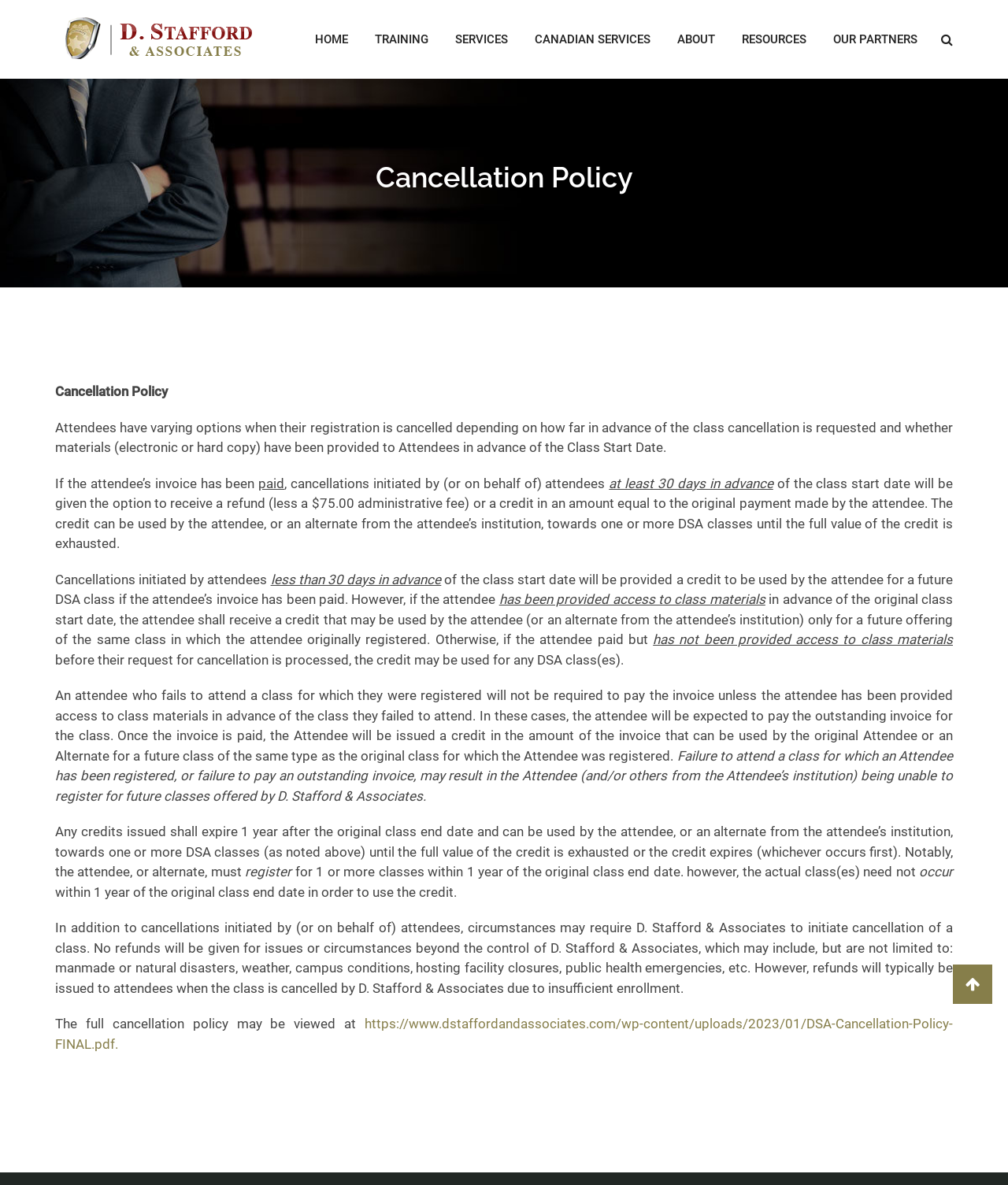Select the bounding box coordinates of the element I need to click to carry out the following instruction: "Go to ABOUT page".

[0.66, 0.0, 0.721, 0.066]